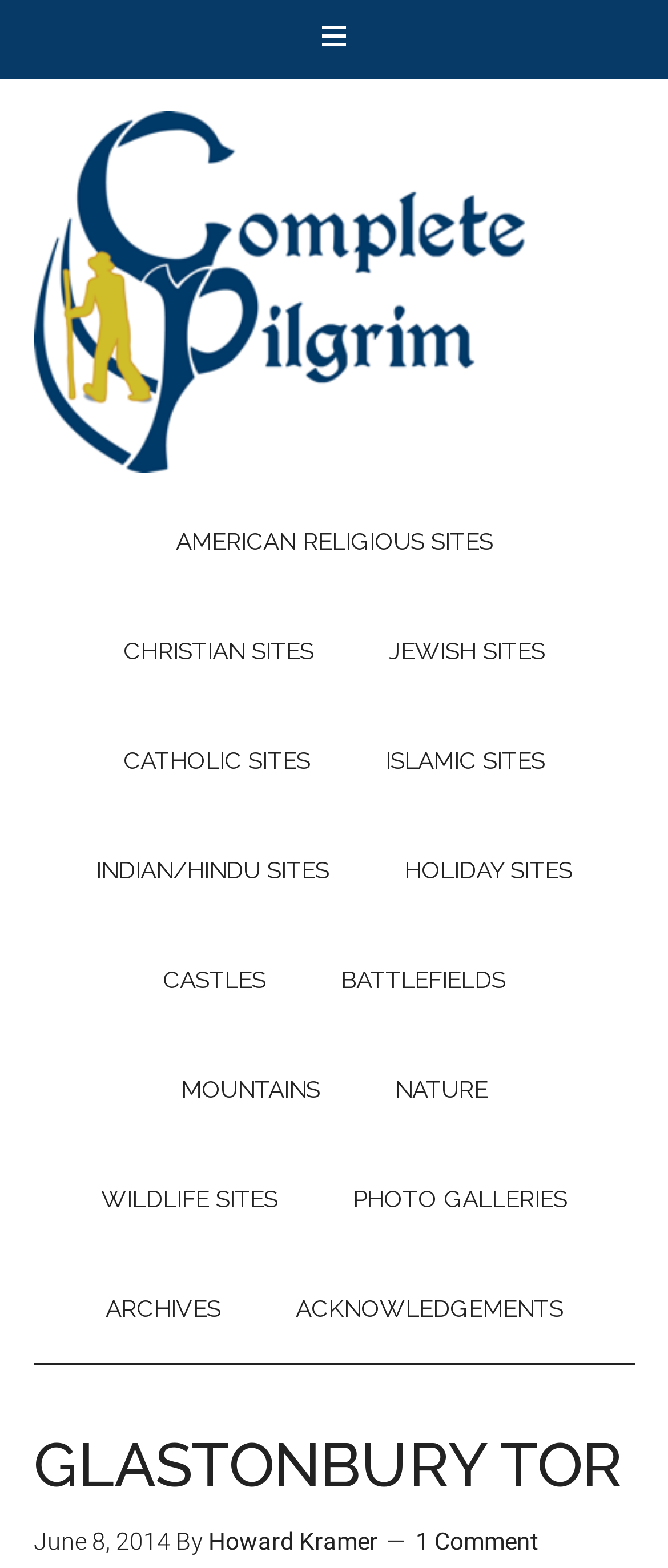Point out the bounding box coordinates of the section to click in order to follow this instruction: "explore CHRISTIAN SITES".

[0.133, 0.38, 0.521, 0.45]